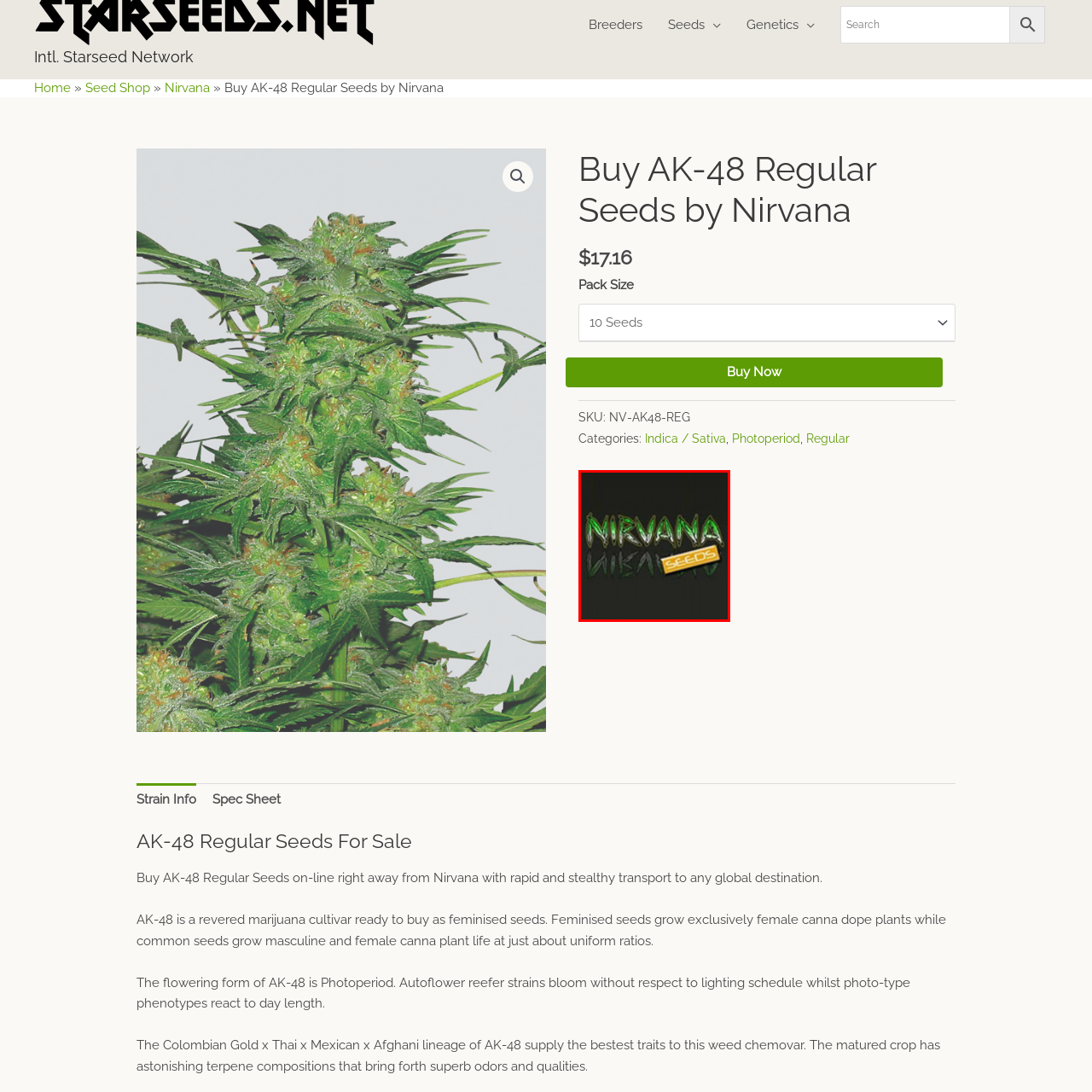View the section of the image outlined in red, What is the shape of the box containing the word 'seeds'? Provide your response in a single word or brief phrase.

rectangular